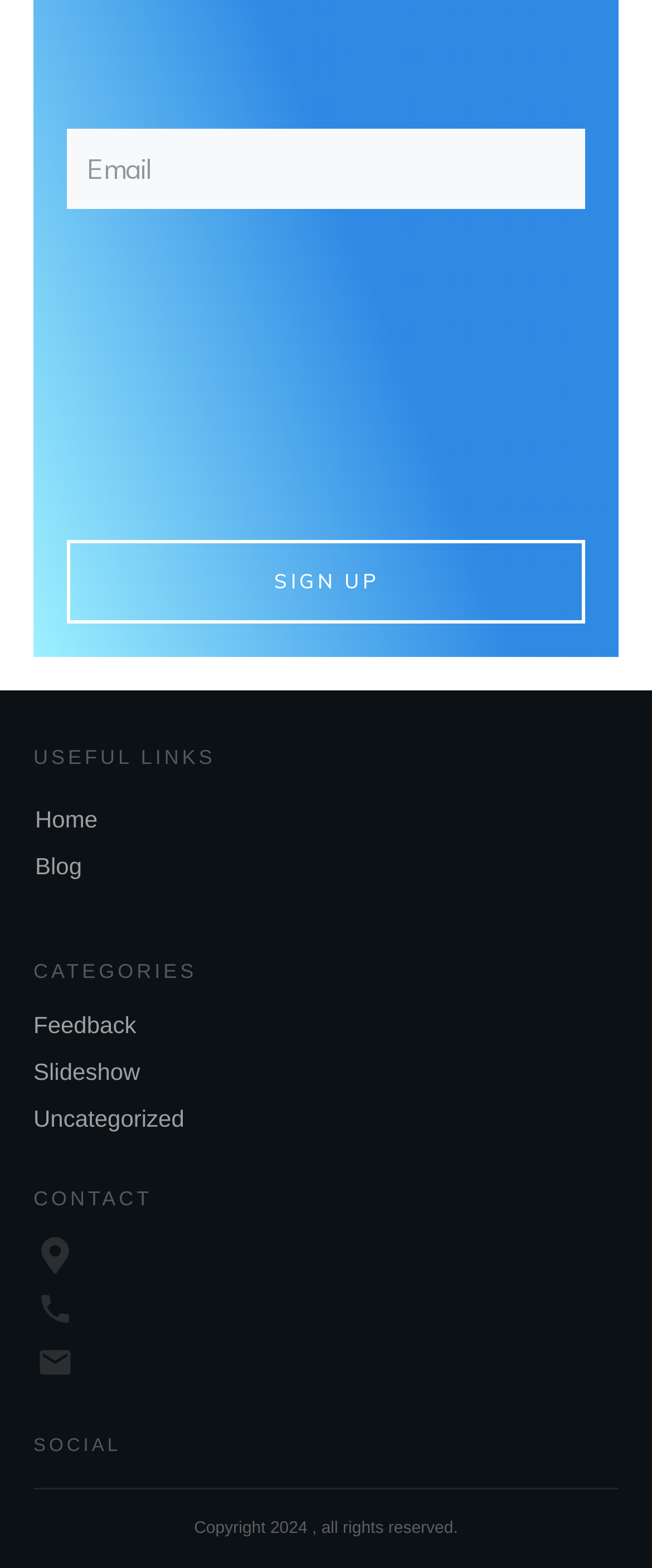How many links are under the 'USEFUL LINKS' section?
Give a single word or phrase as your answer by examining the image.

2